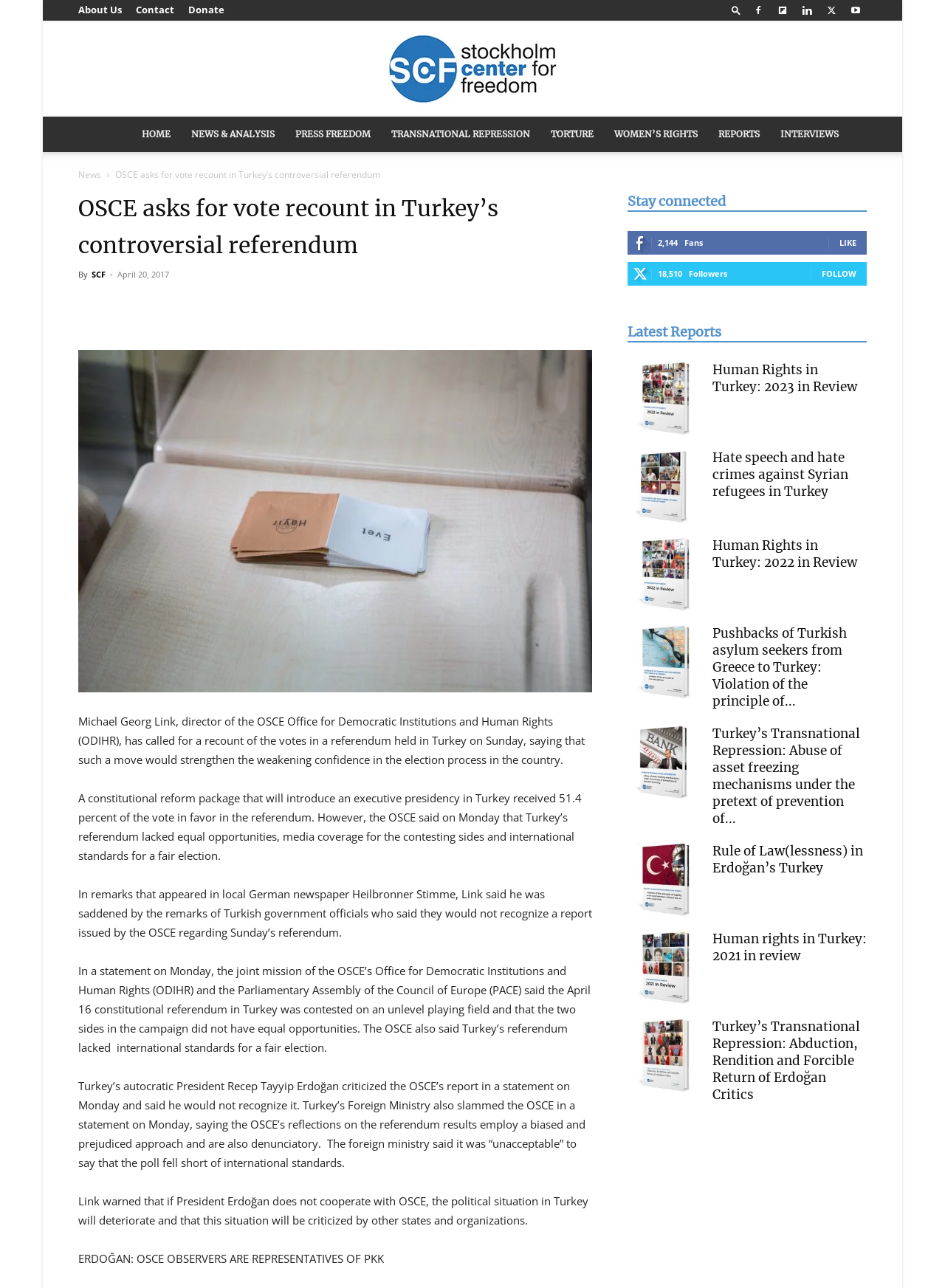Locate the bounding box coordinates of the area where you should click to accomplish the instruction: "Go to the 'HOME' page".

[0.139, 0.091, 0.191, 0.118]